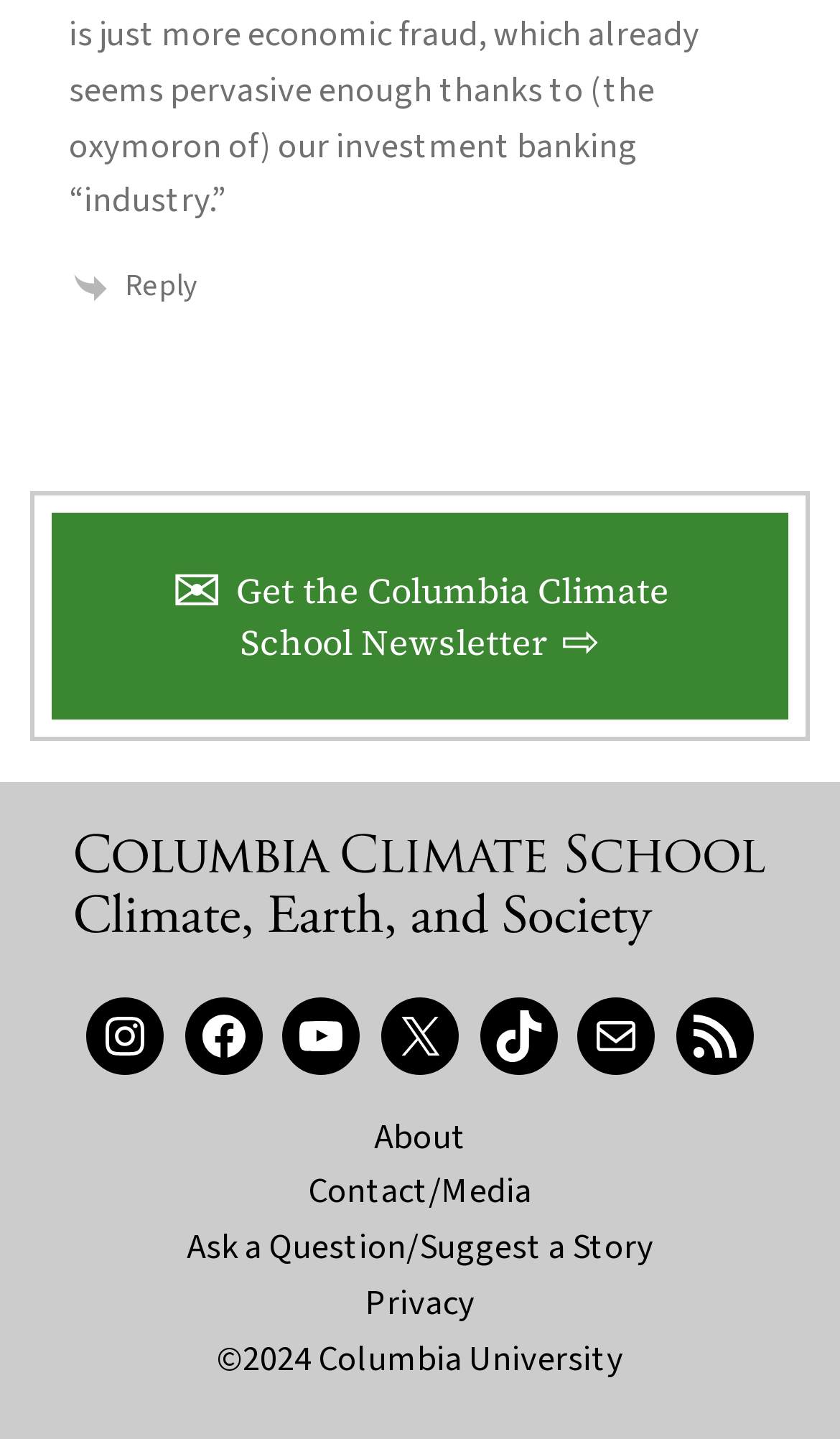Given the webpage screenshot and the description, determine the bounding box coordinates (top-left x, top-left y, bottom-right x, bottom-right y) that define the location of the UI element matching this description: RSS Feed

[0.805, 0.693, 0.897, 0.746]